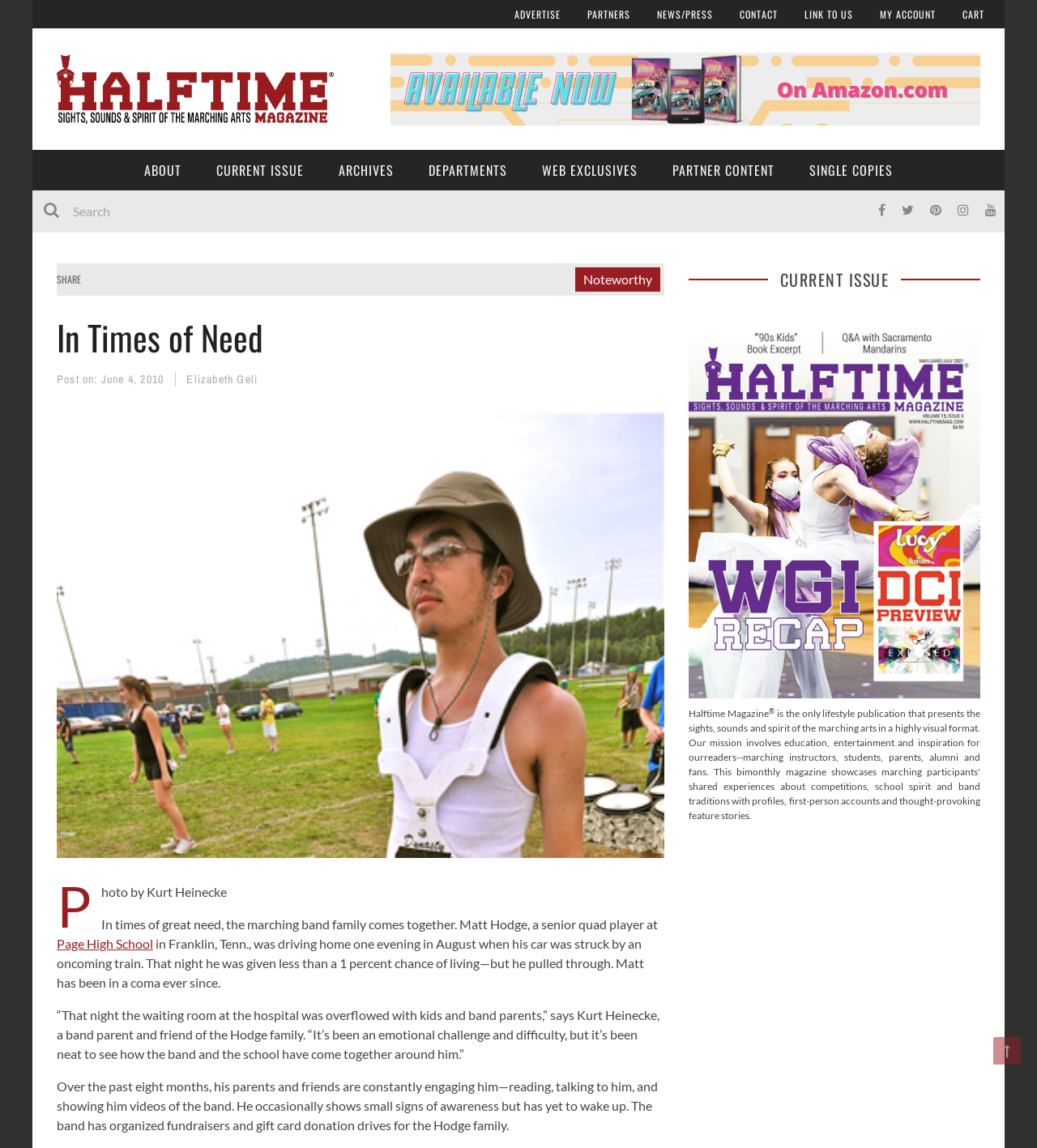What is the name of the band parent and friend of the Hodge family?
Look at the webpage screenshot and answer the question with a detailed explanation.

I found the answer by reading the article, which quotes Kurt Heinecke, a band parent and friend of the Hodge family.